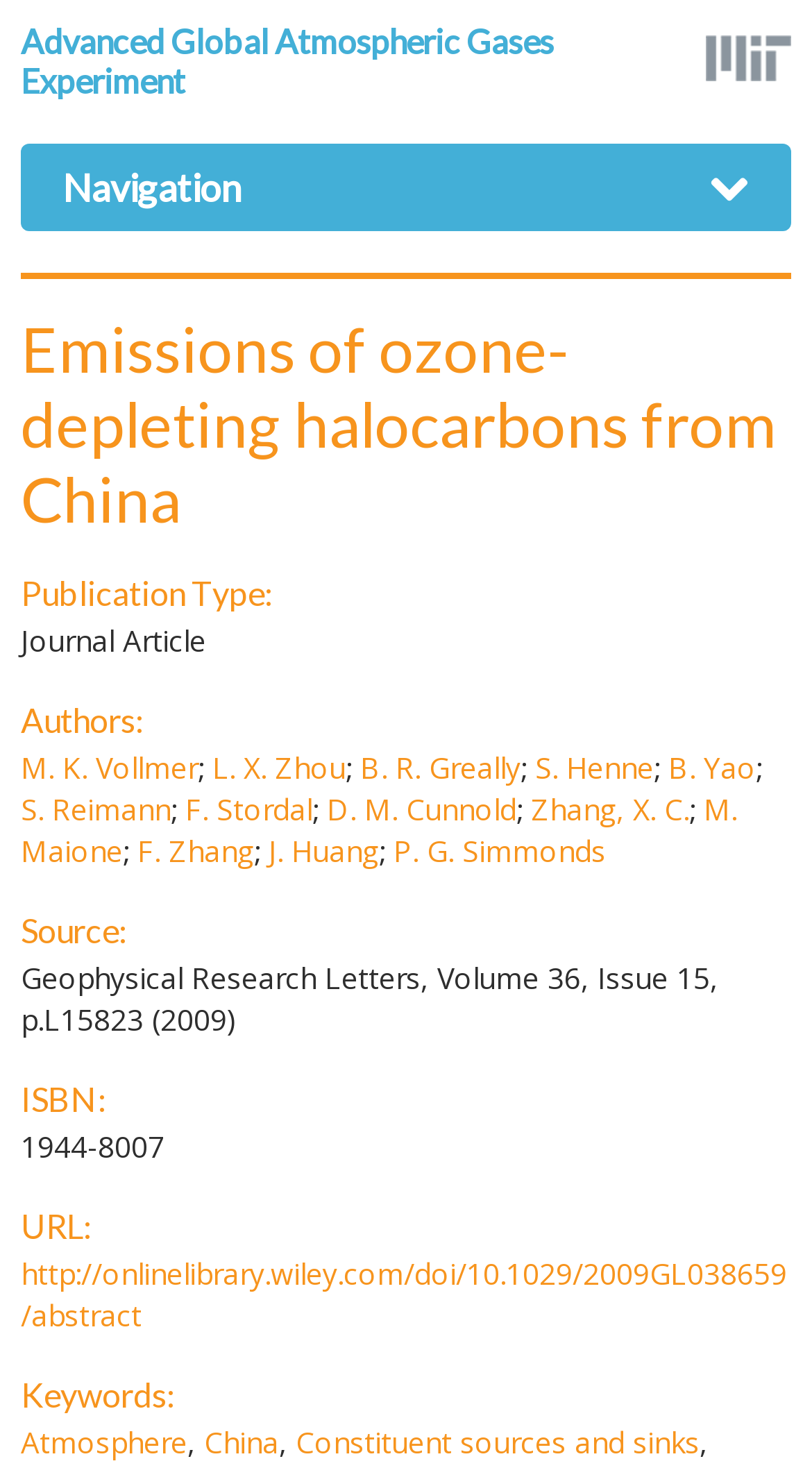What is the source of this article?
We need a detailed and exhaustive answer to the question. Please elaborate.

I found the source by looking at the section 'Source:' which is a heading element, and the corresponding text is 'Geophysical Research Letters, Volume 36, Issue 15, p.L15823 (2009)'.